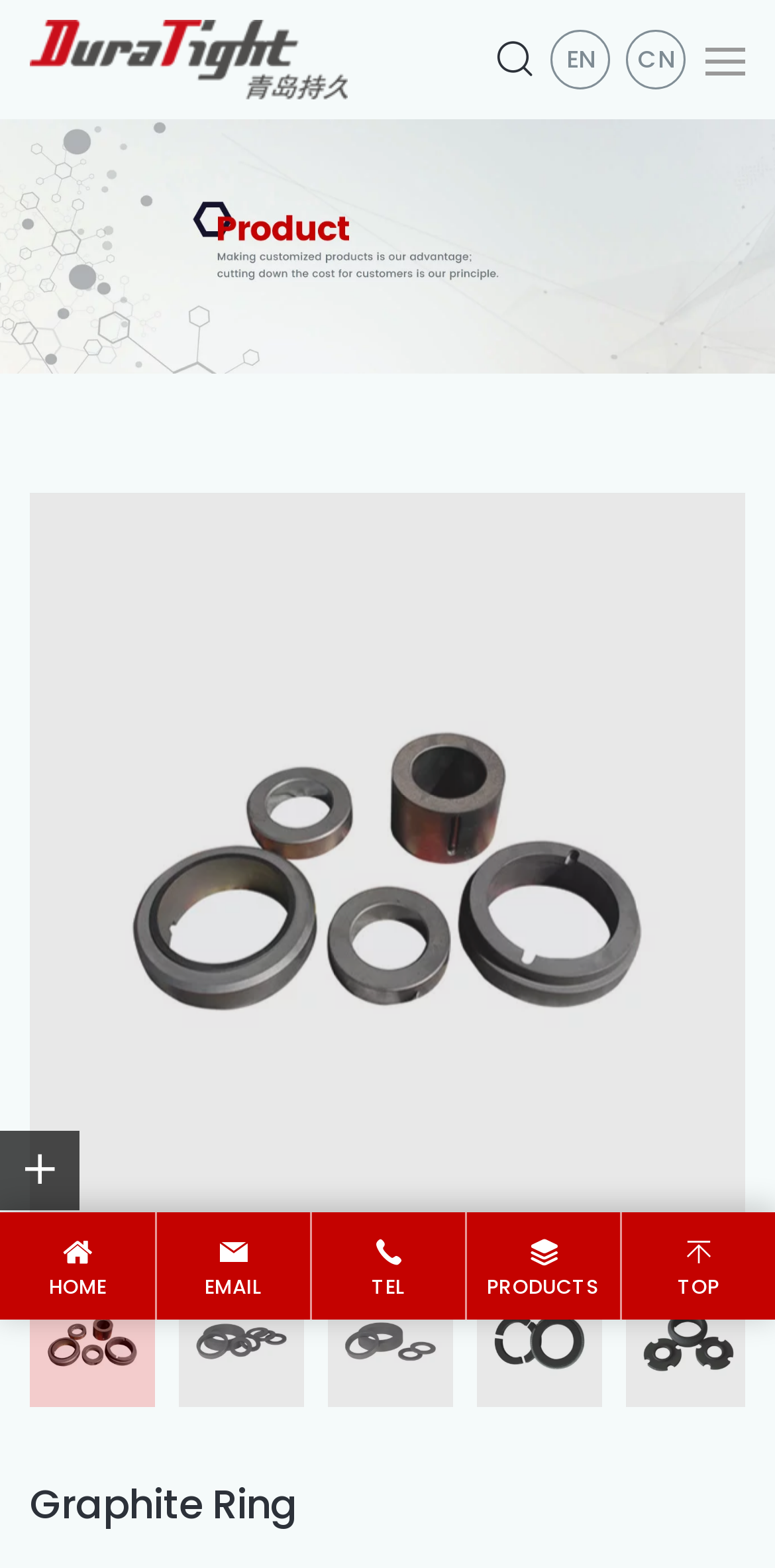Identify the bounding box of the UI component described as: "tel".

[0.403, 0.773, 0.6, 0.842]